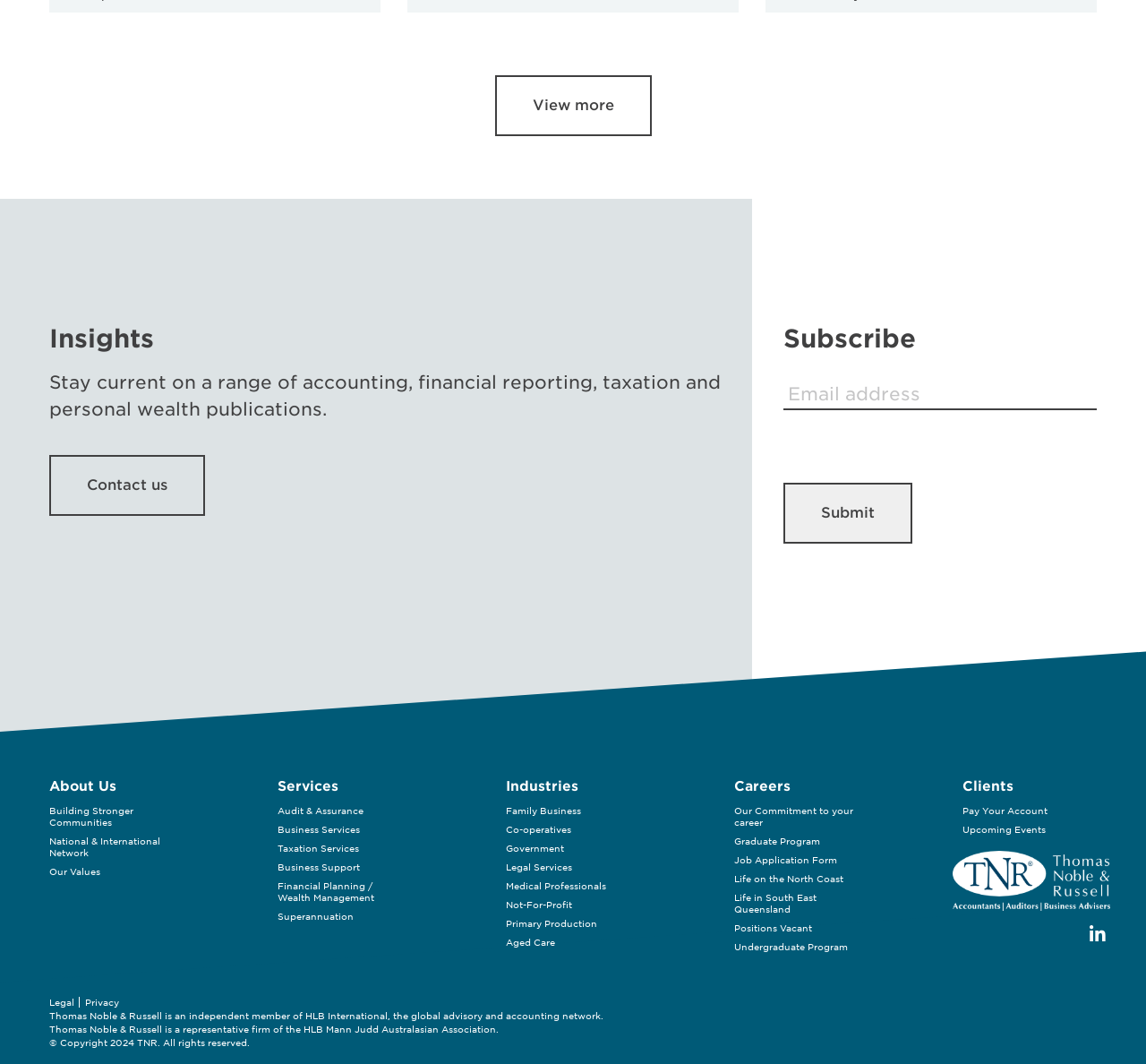Determine the bounding box coordinates of the section I need to click to execute the following instruction: "Contact us". Provide the coordinates as four float numbers between 0 and 1, i.e., [left, top, right, bottom].

[0.043, 0.428, 0.179, 0.485]